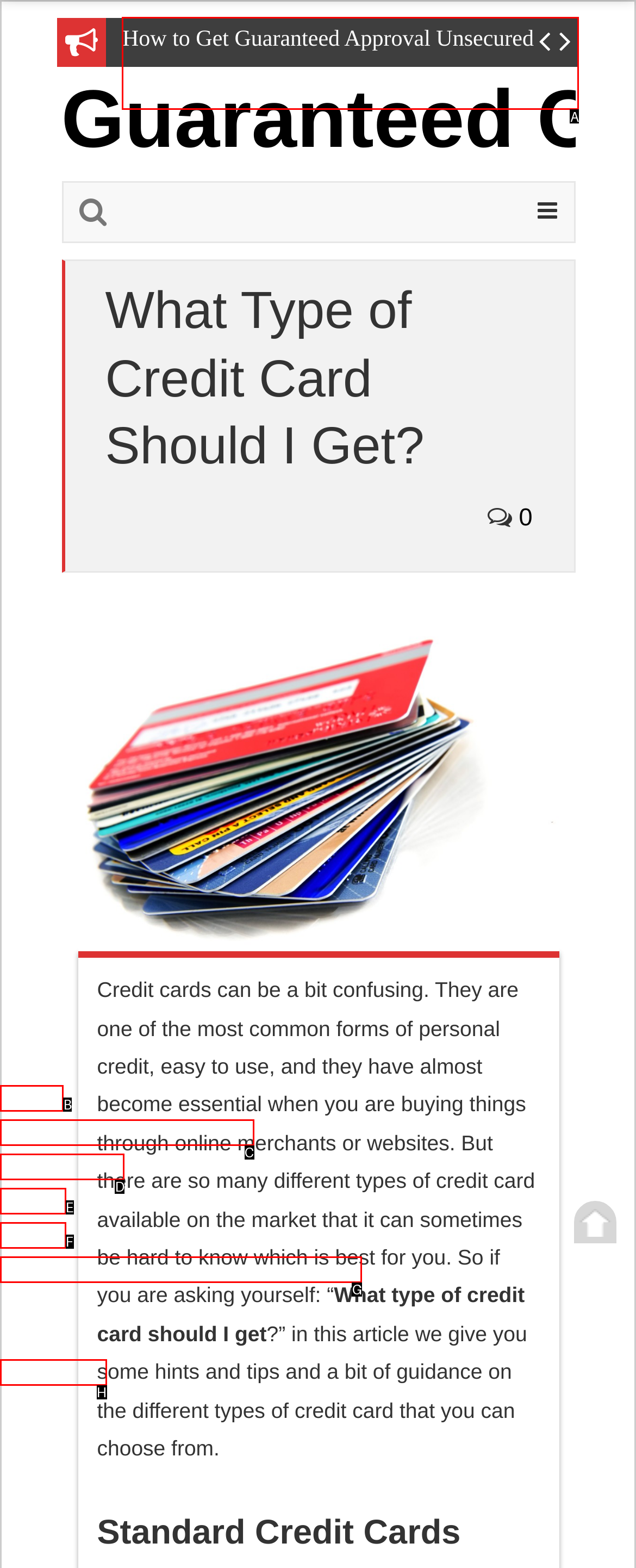Tell me which element should be clicked to achieve the following objective: Click on the 'How to Get Guaranteed Approval Unsecured Credit Cards?' link
Reply with the letter of the correct option from the displayed choices.

A